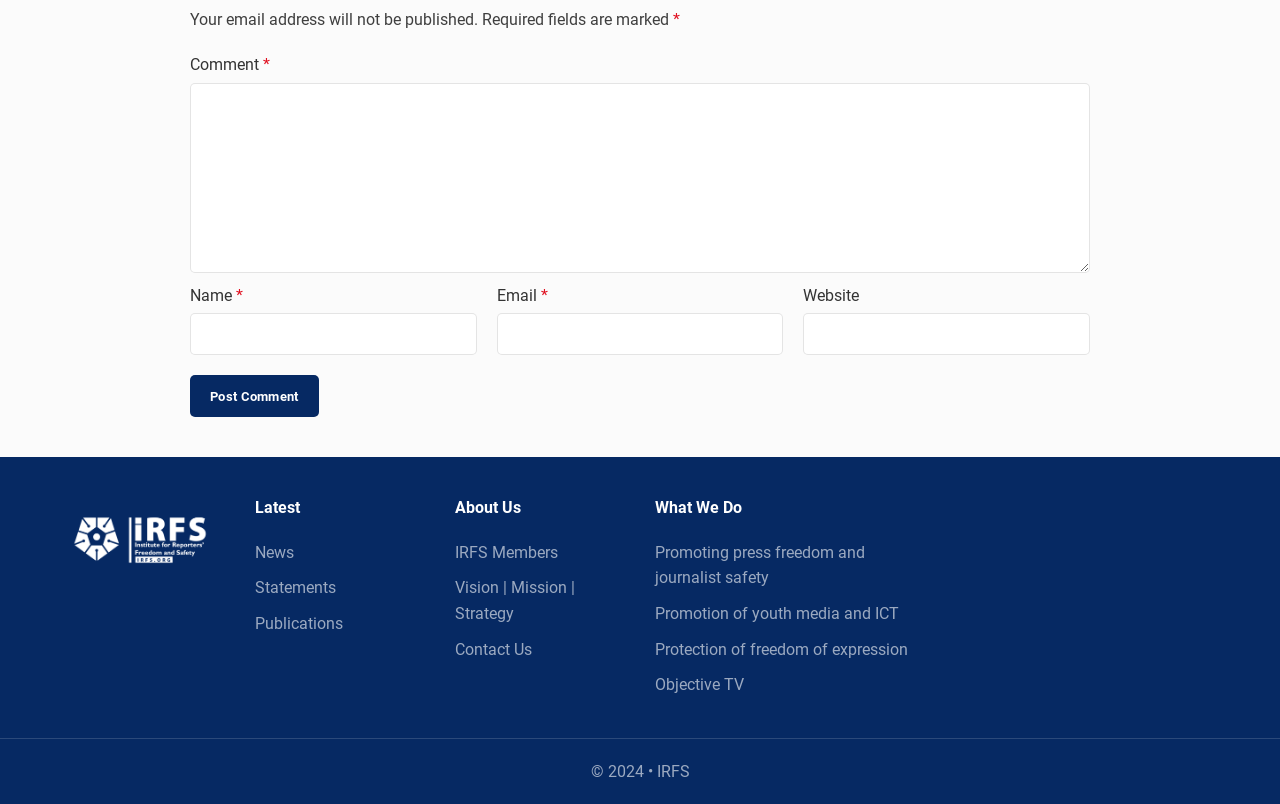Specify the bounding box coordinates of the region I need to click to perform the following instruction: "Type your name". The coordinates must be four float numbers in the range of 0 to 1, i.e., [left, top, right, bottom].

[0.148, 0.39, 0.372, 0.442]